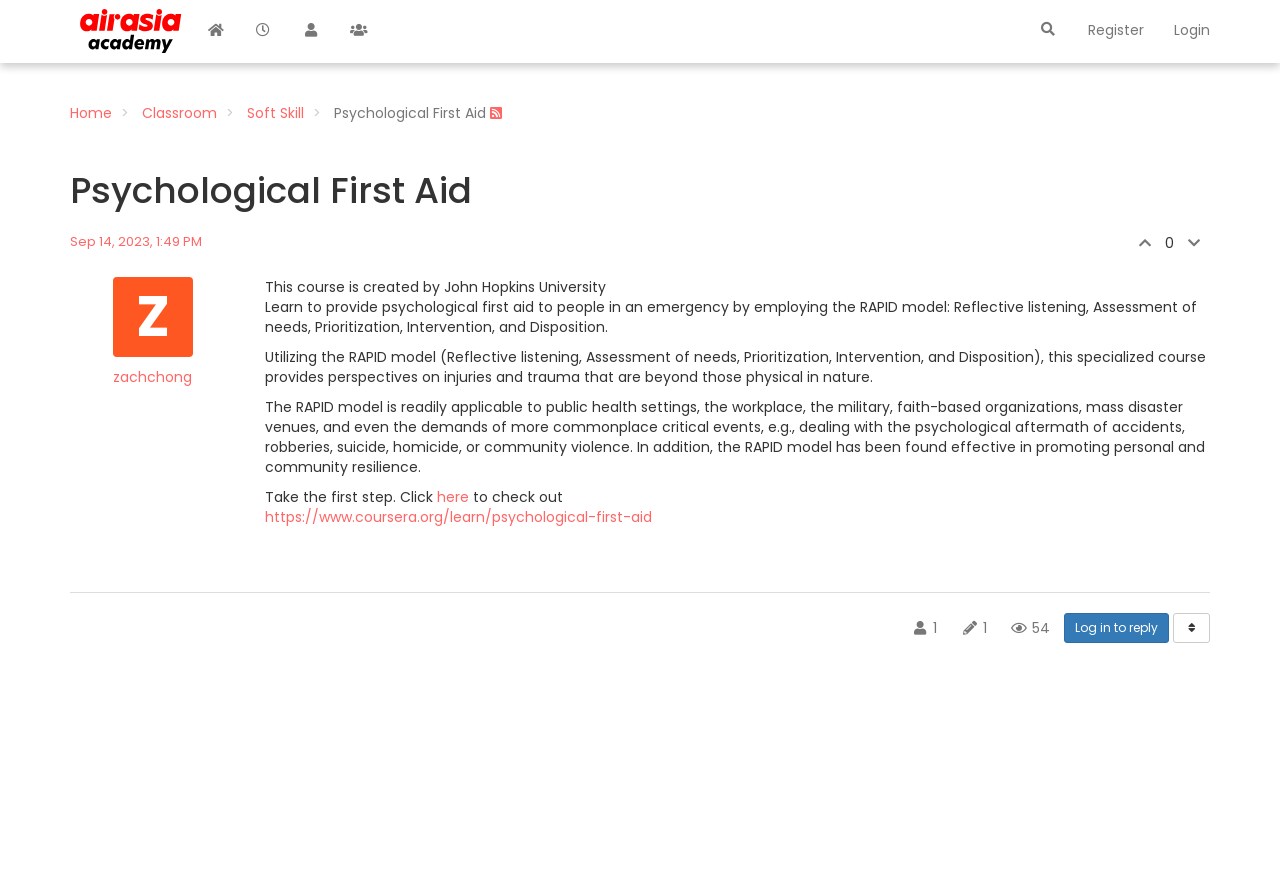Determine the bounding box coordinates for the element that should be clicked to follow this instruction: "Check out the course details". The coordinates should be given as four float numbers between 0 and 1, in the format [left, top, right, bottom].

[0.207, 0.577, 0.509, 0.6]